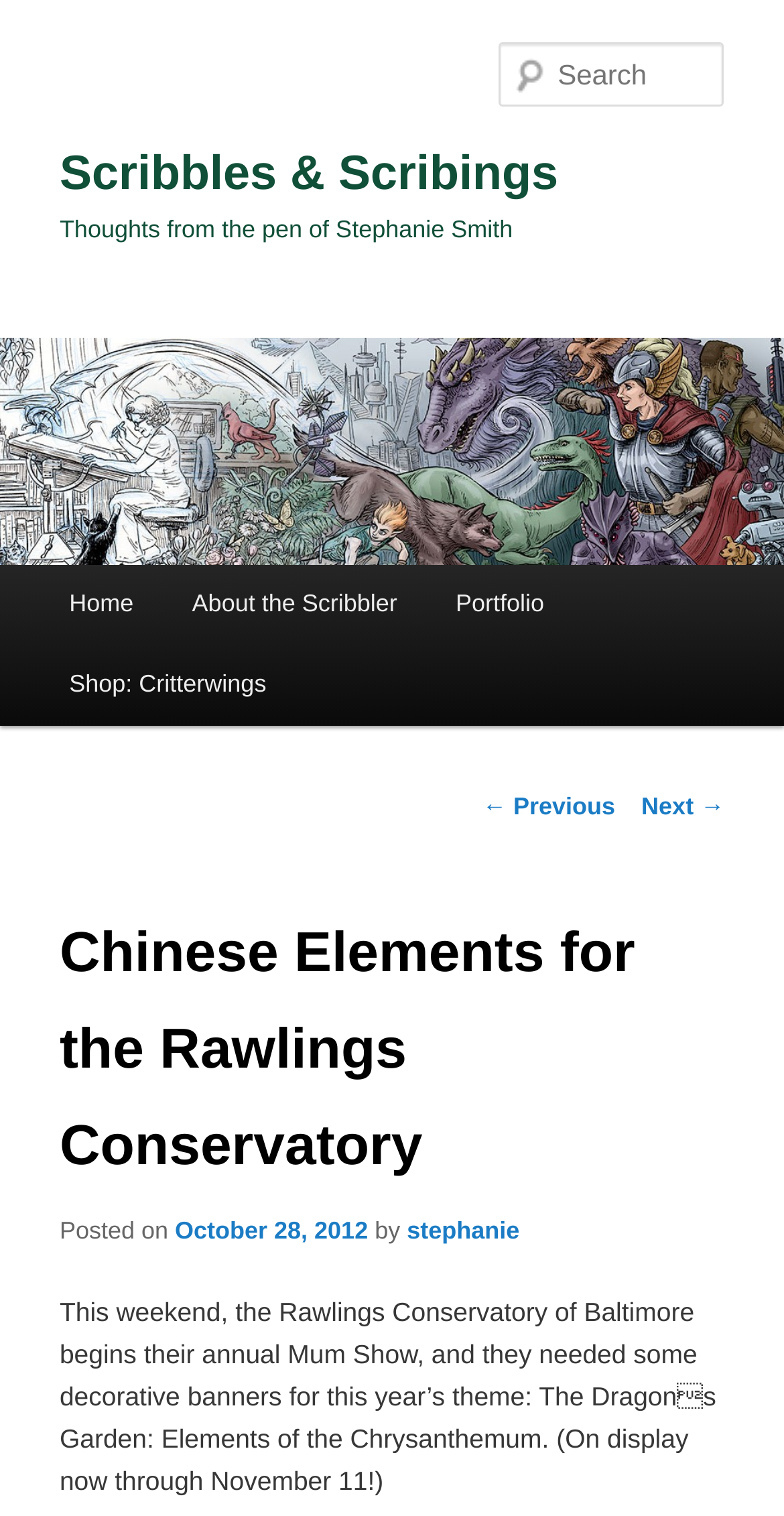Please determine the primary heading and provide its text.

Scribbles & Scribings